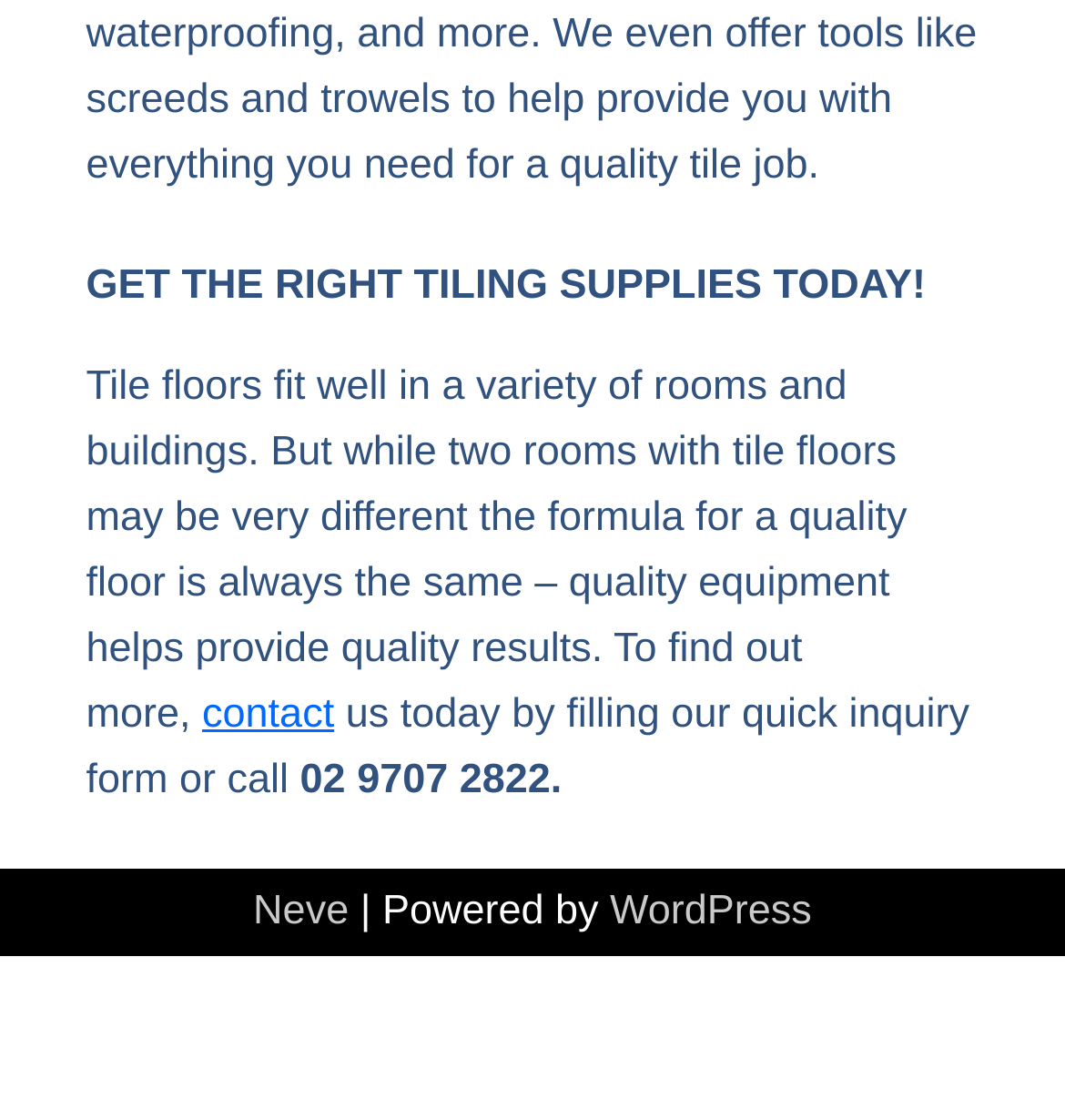Please answer the following question using a single word or phrase: How can I contact the company?

Fill inquiry form or call